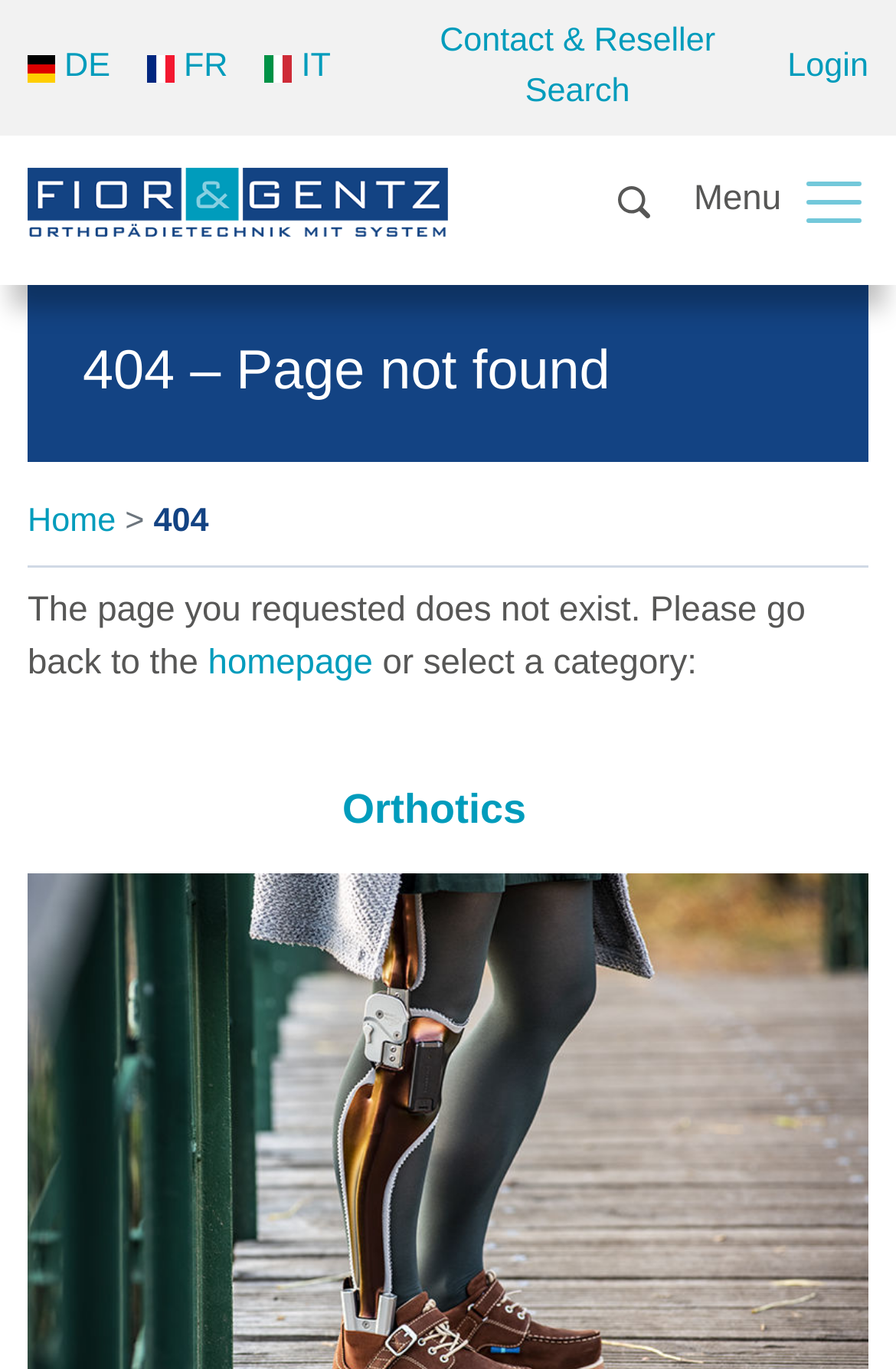Write an elaborate caption that captures the essence of the webpage.

The webpage appears to be an error page, specifically a 404 page not found error. At the top left, there are three language options, "DE", "FR", and "IT", each accompanied by a small image. Below these options, there is a link to "Contact & Reseller Search" and a "Login" button at the top right corner.

The main header of the page displays the company name "FIOR & GENTZ - Orthopädietechnik mit Systemen" with an image next to it. Below the header, there is a search bar with a placeholder text "What are you looking for?" and a "Search" button.

To the right of the search bar, there is a "Menu" label and a "Toggle navigation" button. When expanded, the navigation menu displays a heading "404 – Page not found" and a breadcrumb navigation with links to "Home" and "404".

The main content of the page explains that the requested page does not exist and provides a link to the homepage. Additionally, it offers the option to select a category, with a heading "Orthotics" and a link to the "Orthotics" category.